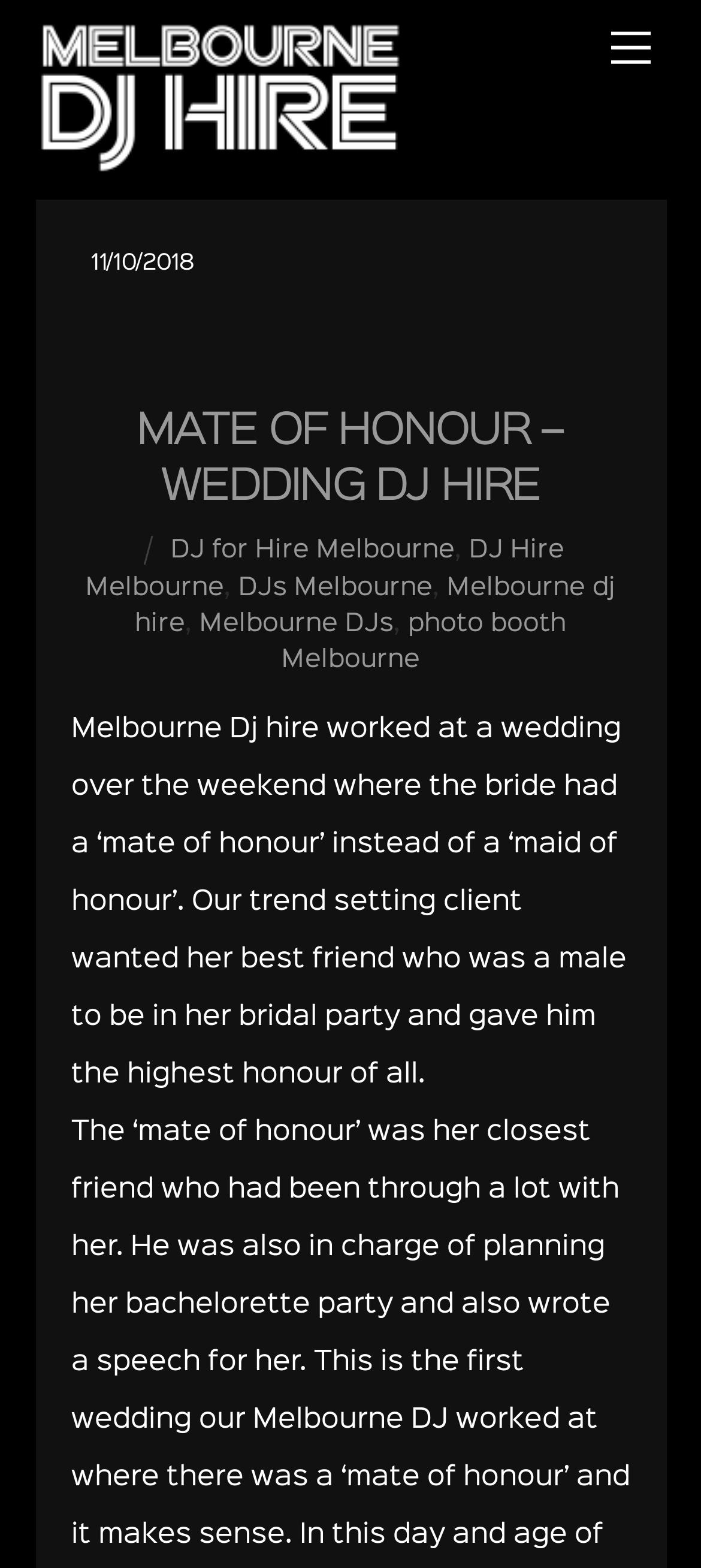Locate the bounding box coordinates of the element that needs to be clicked to carry out the instruction: "Check out DJ for Hire Melbourne". The coordinates should be given as four float numbers ranging from 0 to 1, i.e., [left, top, right, bottom].

[0.244, 0.345, 0.649, 0.358]